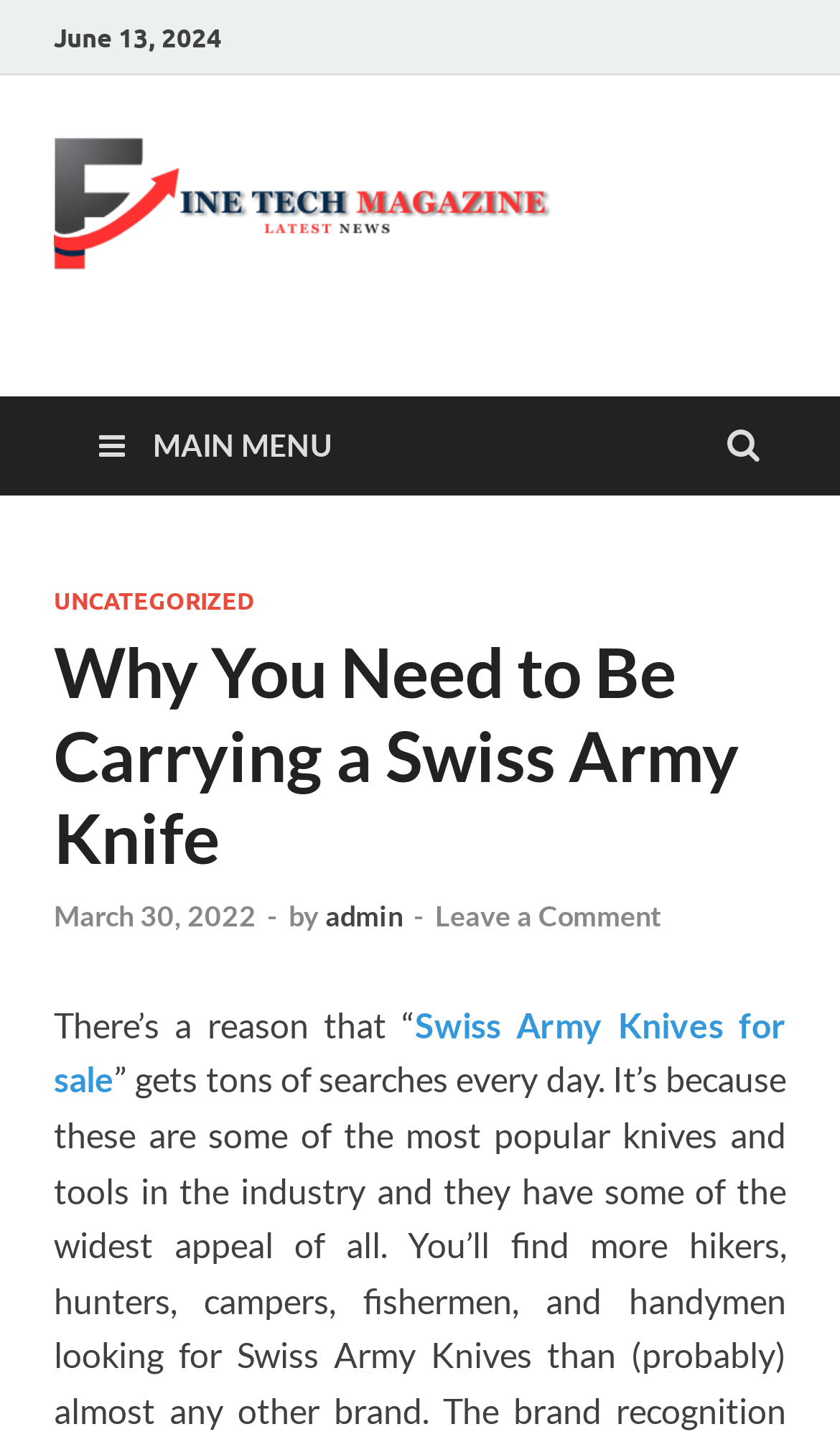Construct a comprehensive description capturing every detail on the webpage.

The webpage appears to be a blog post or article about Swiss Army Knives. At the top, there is a date "June 13, 2024" and a link that spans most of the width of the page. Below this, there is a main menu link with an icon, which is positioned slightly to the right of the date.

The main content of the page is divided into sections. The first section has a heading that reads "Why You Need to Be Carrying a Swiss Army Knife" and is positioned near the top of the page. Below this heading, there is a link to a category labeled "UNCATEGORIZED" and another link with a date "March 30, 2022". The date is accompanied by a time element and some static text.

Further down, there is a section with text that starts with "There’s a reason that “" and is followed by a link to "Swiss Army Knives for sale", which takes up most of the width of the page. This link is likely a key part of the article's content.

There are a total of 5 links on the page, including the main menu link, the category link, the date link, the "Swiss Army Knives for sale" link, and a "Leave a Comment" link. The page also contains several static text elements, including the date, the heading, and some minor text elements.